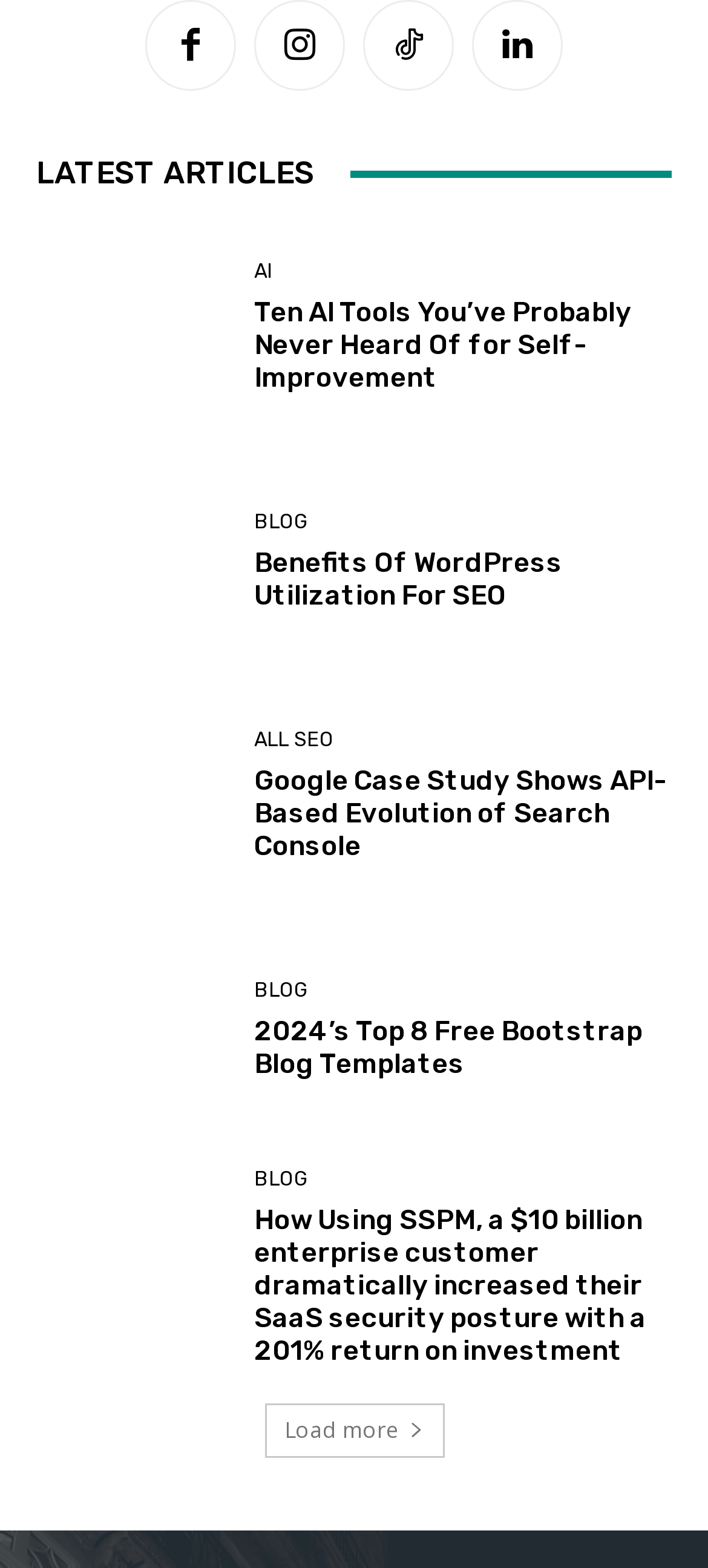Find the bounding box coordinates of the element to click in order to complete this instruction: "Load more articles". The bounding box coordinates must be four float numbers between 0 and 1, denoted as [left, top, right, bottom].

[0.373, 0.895, 0.627, 0.93]